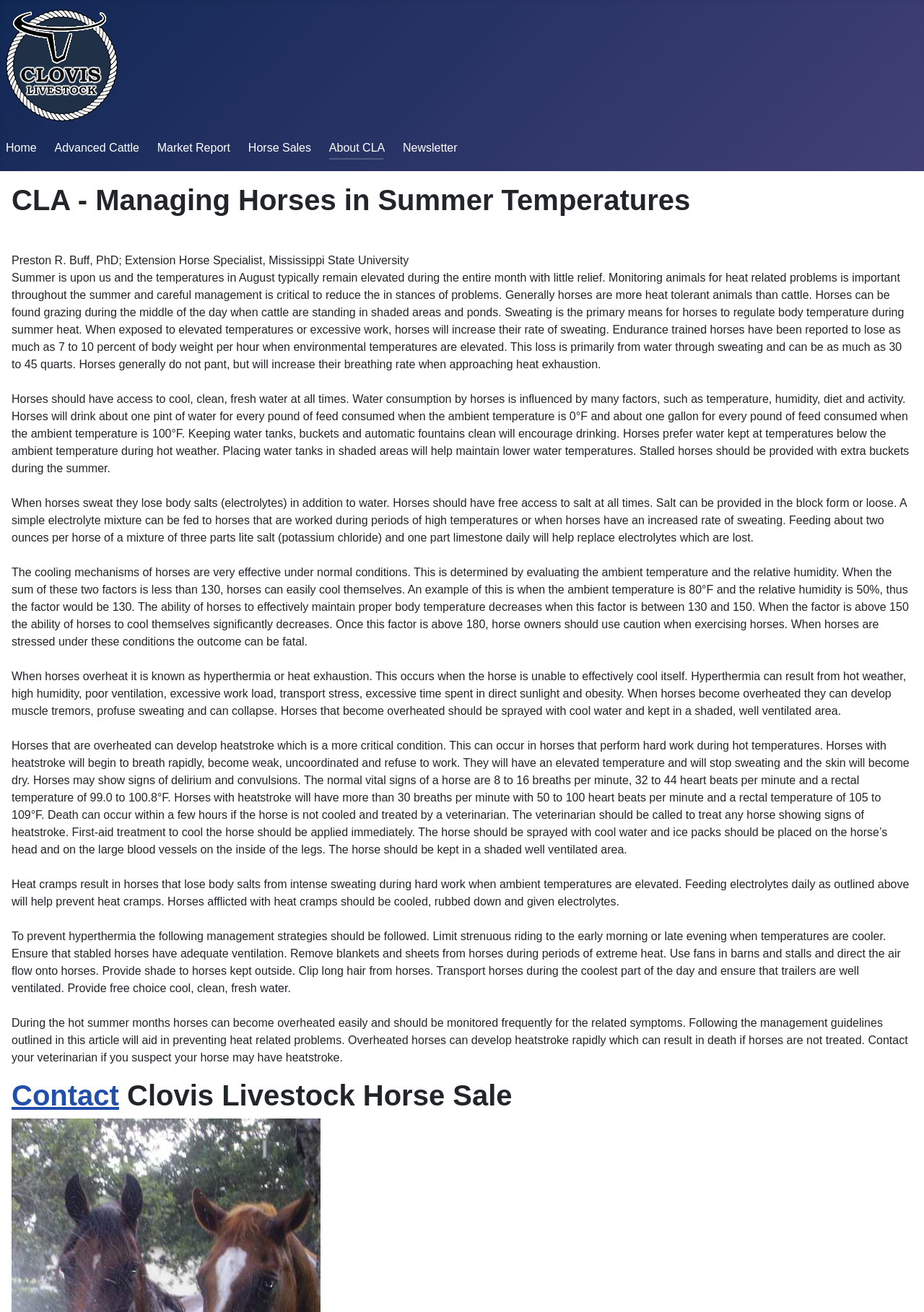Analyze the image and deliver a detailed answer to the question: How often are cattle auctions held?

From the meta description, I learned that cattle auctions are held every Wednesday.